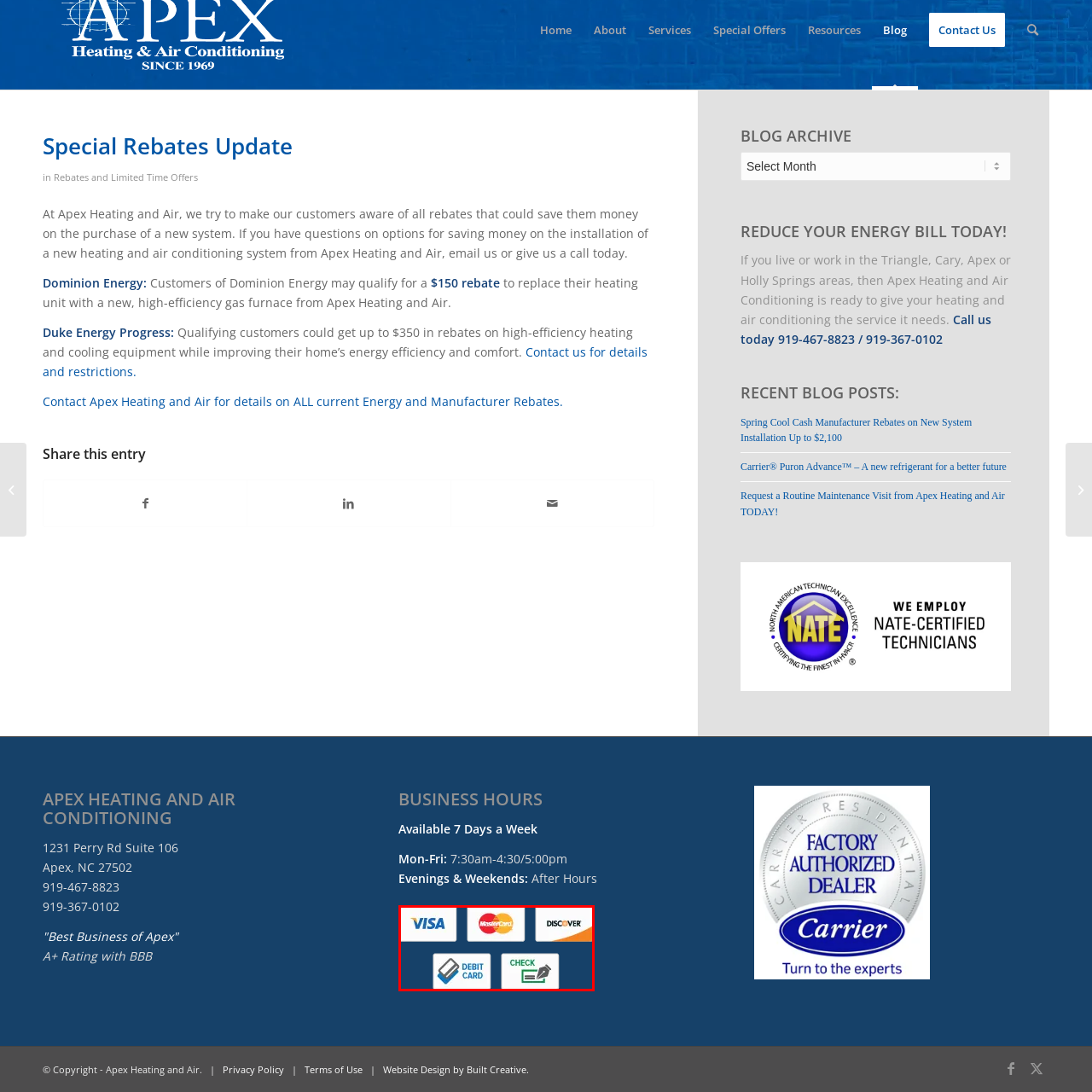Is payment by check accepted?
Please interpret the image highlighted by the red bounding box and offer a detailed explanation based on what you observe visually.

The image includes an icon for payment by check, implying that Apex Heating and Air Conditioning allows customers to pay using checks as a payment method.